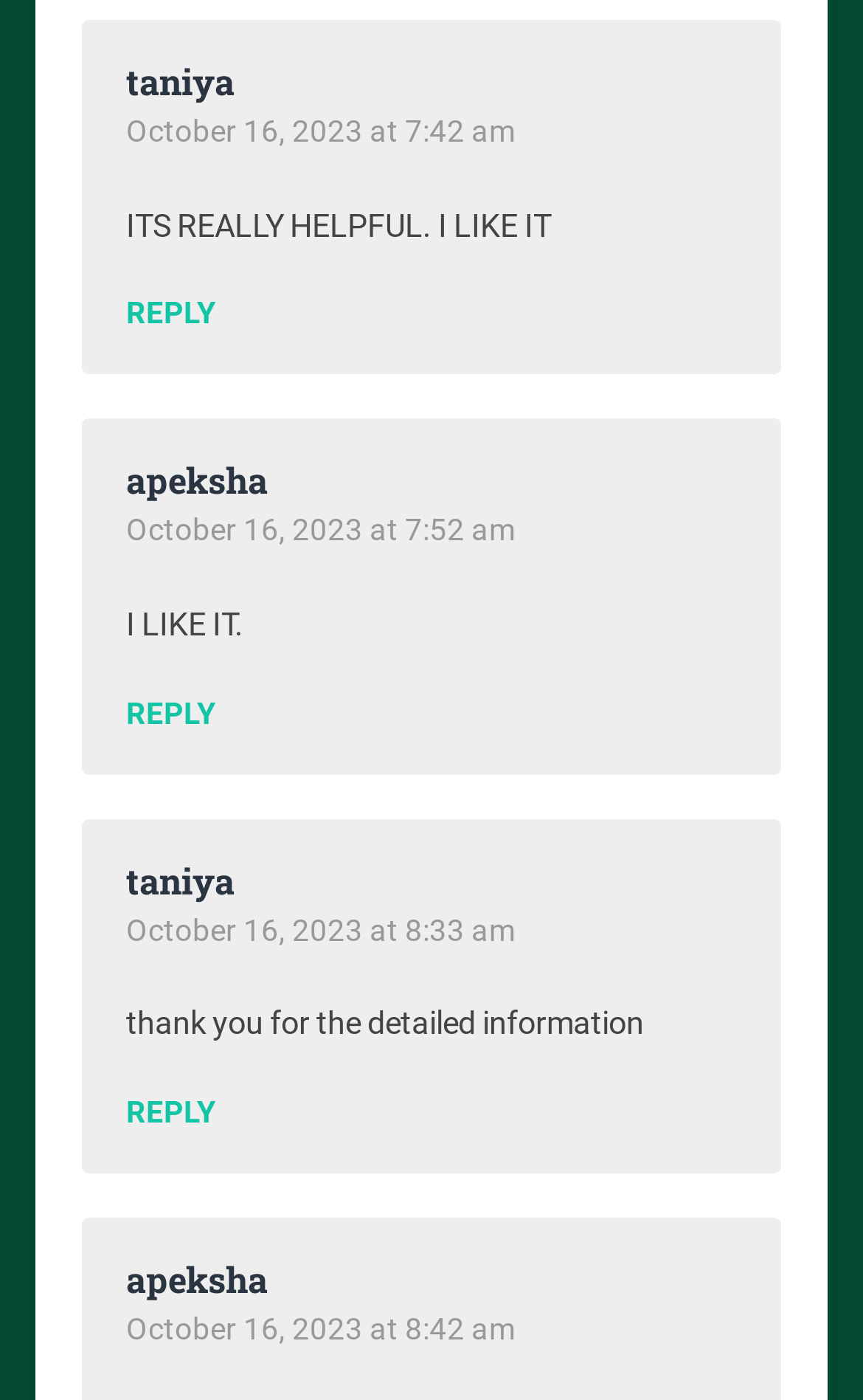Please locate the clickable area by providing the bounding box coordinates to follow this instruction: "Reply to apeksha".

[0.146, 0.499, 0.252, 0.52]